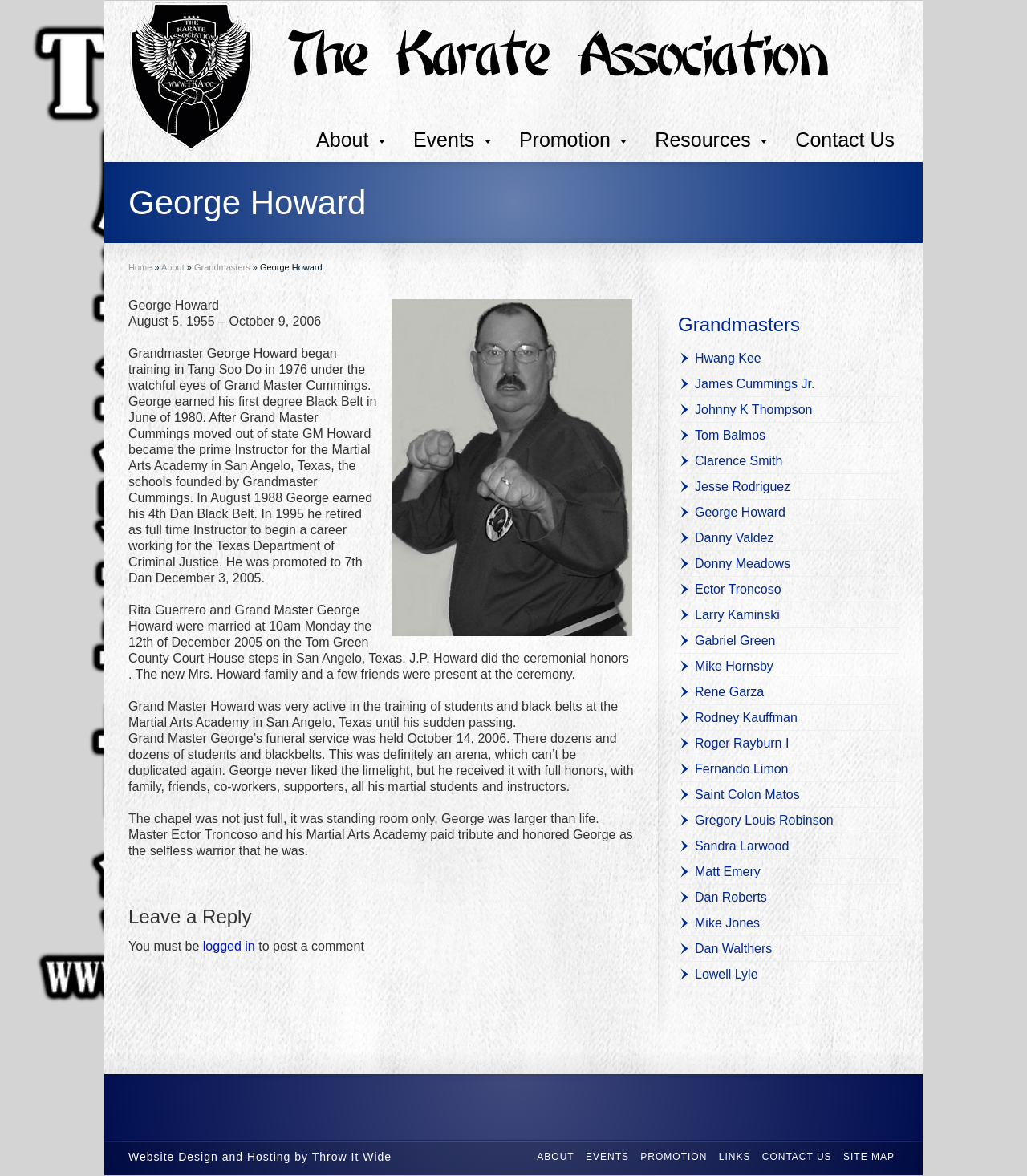Extract the bounding box coordinates of the UI element described: "Gregory Louis Robinson". Provide the coordinates in the format [left, top, right, bottom] with values ranging from 0 to 1.

[0.66, 0.692, 0.811, 0.704]